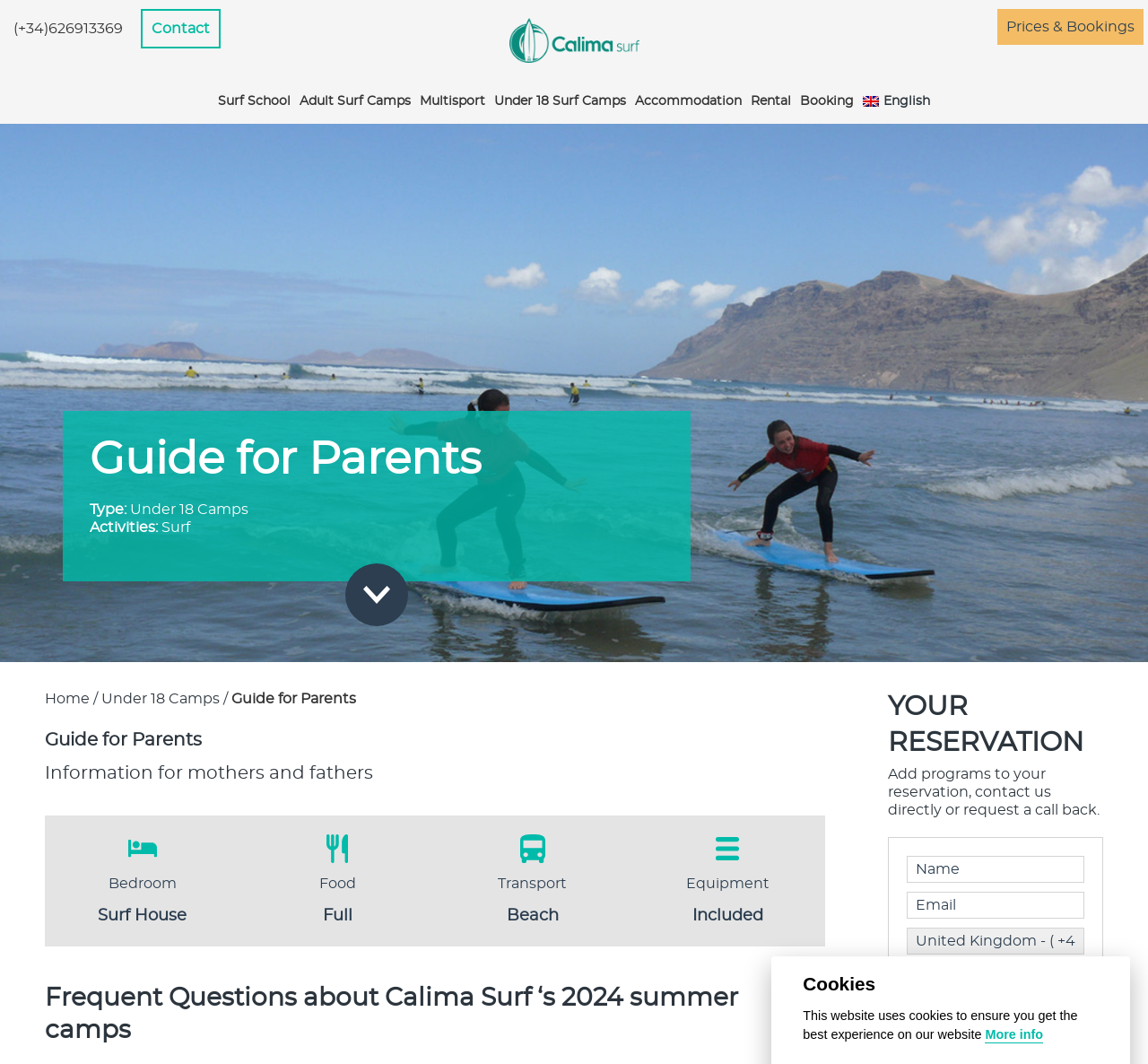Can you find and provide the title of the webpage?

Guide for Parents